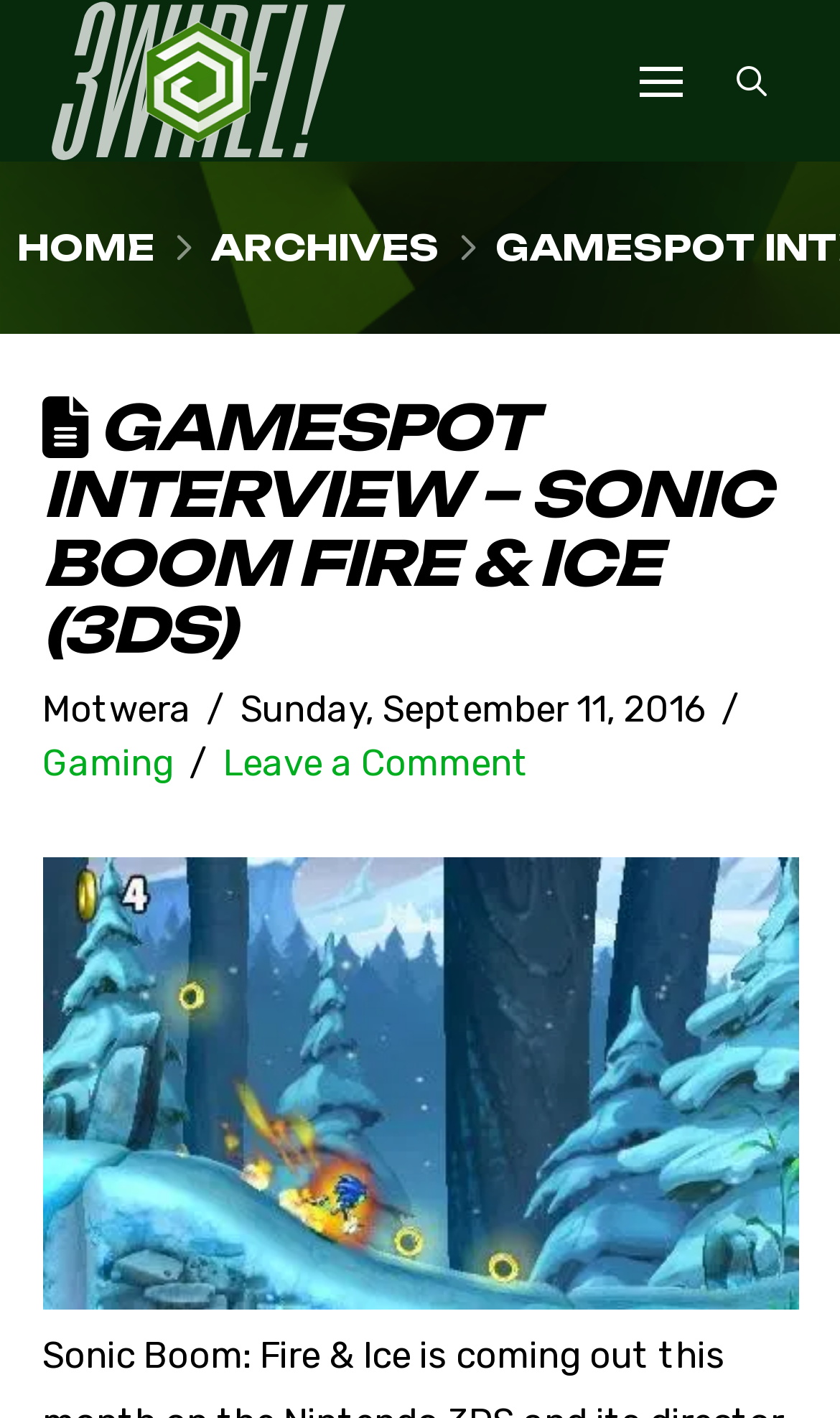What category is the article under? From the image, respond with a single word or brief phrase.

Gaming